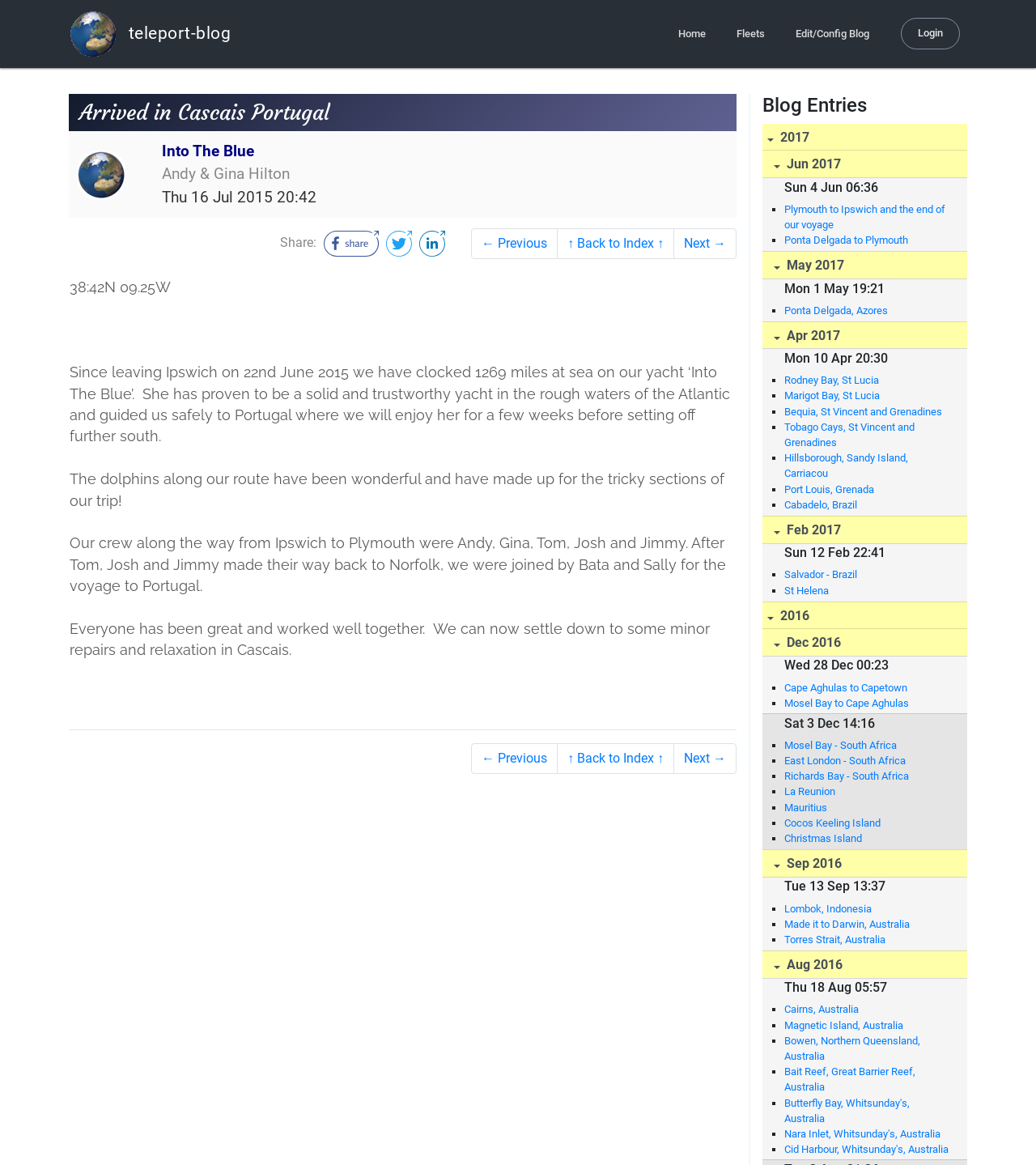How many miles did the yacht travel at sea?
Using the image as a reference, answer the question in detail.

The text 'Since leaving Ipswich on 22nd June 2015 we have clocked 1269 miles at sea on our yacht ‘Into The Blue’.' provides the information about the distance traveled by the yacht.